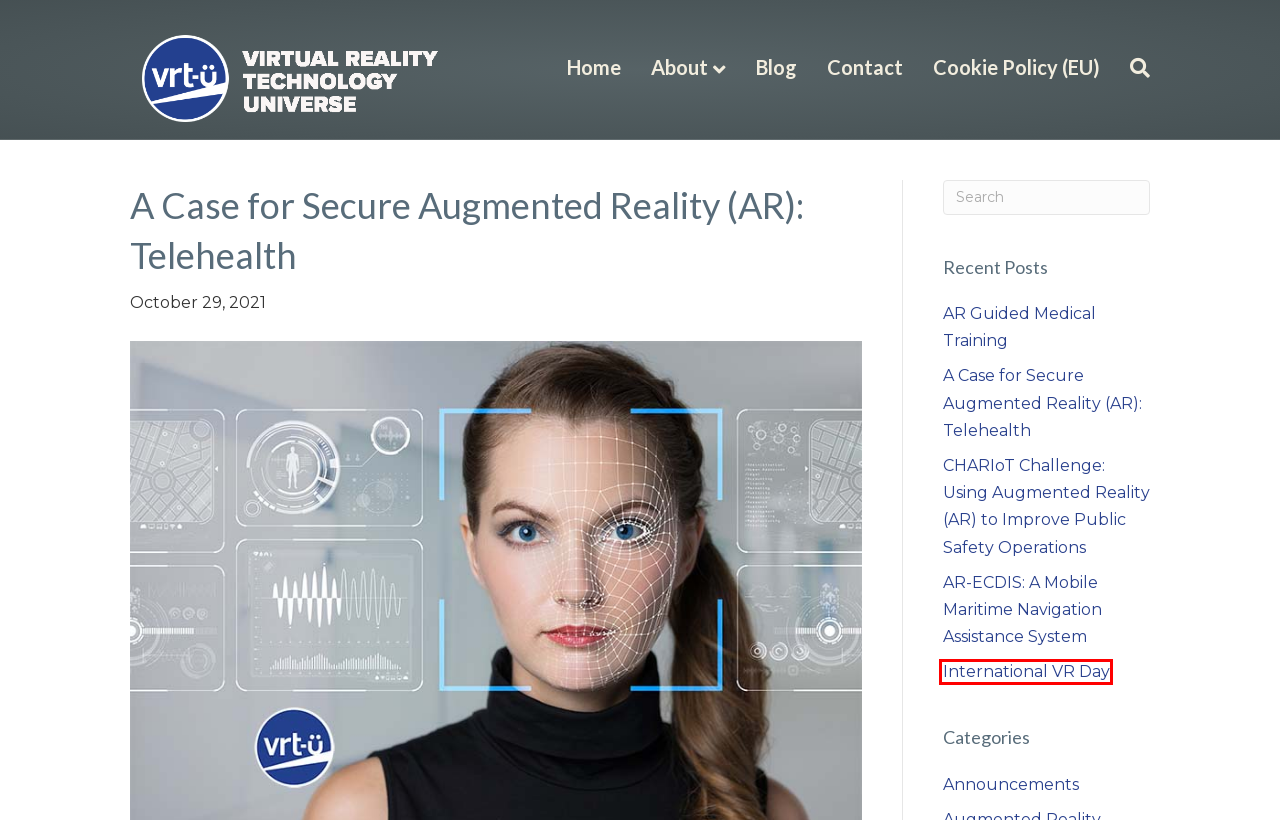You have a screenshot of a webpage with a red bounding box around an element. Choose the best matching webpage description that would appear after clicking the highlighted element. Here are the candidates:
A. AR-ECDIS: A Mobile Maritime Navigation Assistance System – VRT-U
B. VRT-U – Reality reimagined
C. Cookie Policy (EU) – VRT-U
D. Contact – VRT-U
E. Announcements – VRT-U
F. AR Guided Medical Training – VRT-U
G. International VR Day – VRT-U
H. CHARIoT Challenge: Using Augmented Reality (AR) to Improve Public Safety Operations – VRT-U

G